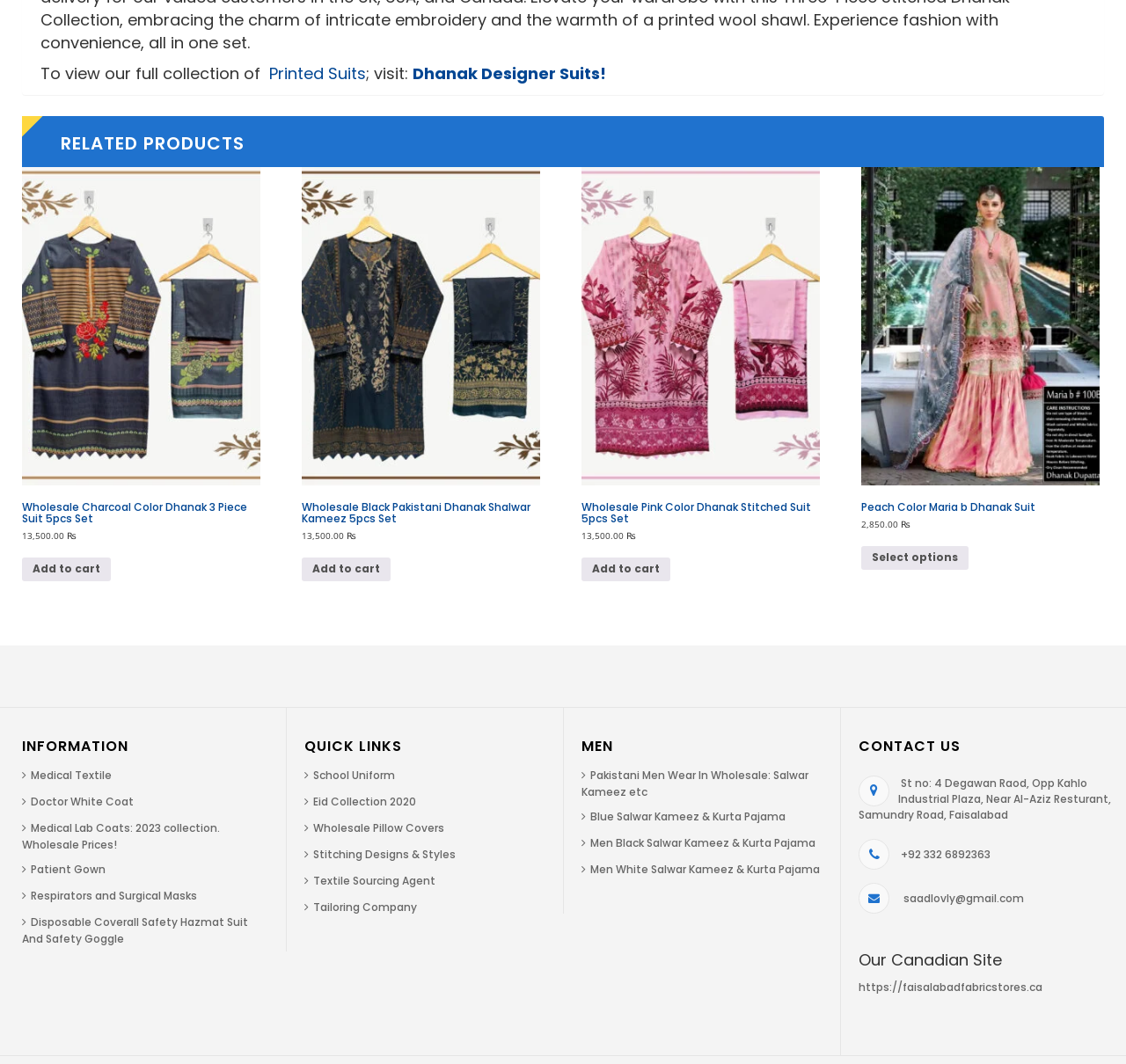With reference to the image, please provide a detailed answer to the following question: What is the purpose of the 'Add to cart' links?

I inferred the purpose of the 'Add to cart' links by looking at their location and context on the webpage. They are located next to product descriptions and prices, suggesting that they are used to add those products to a shopping cart.